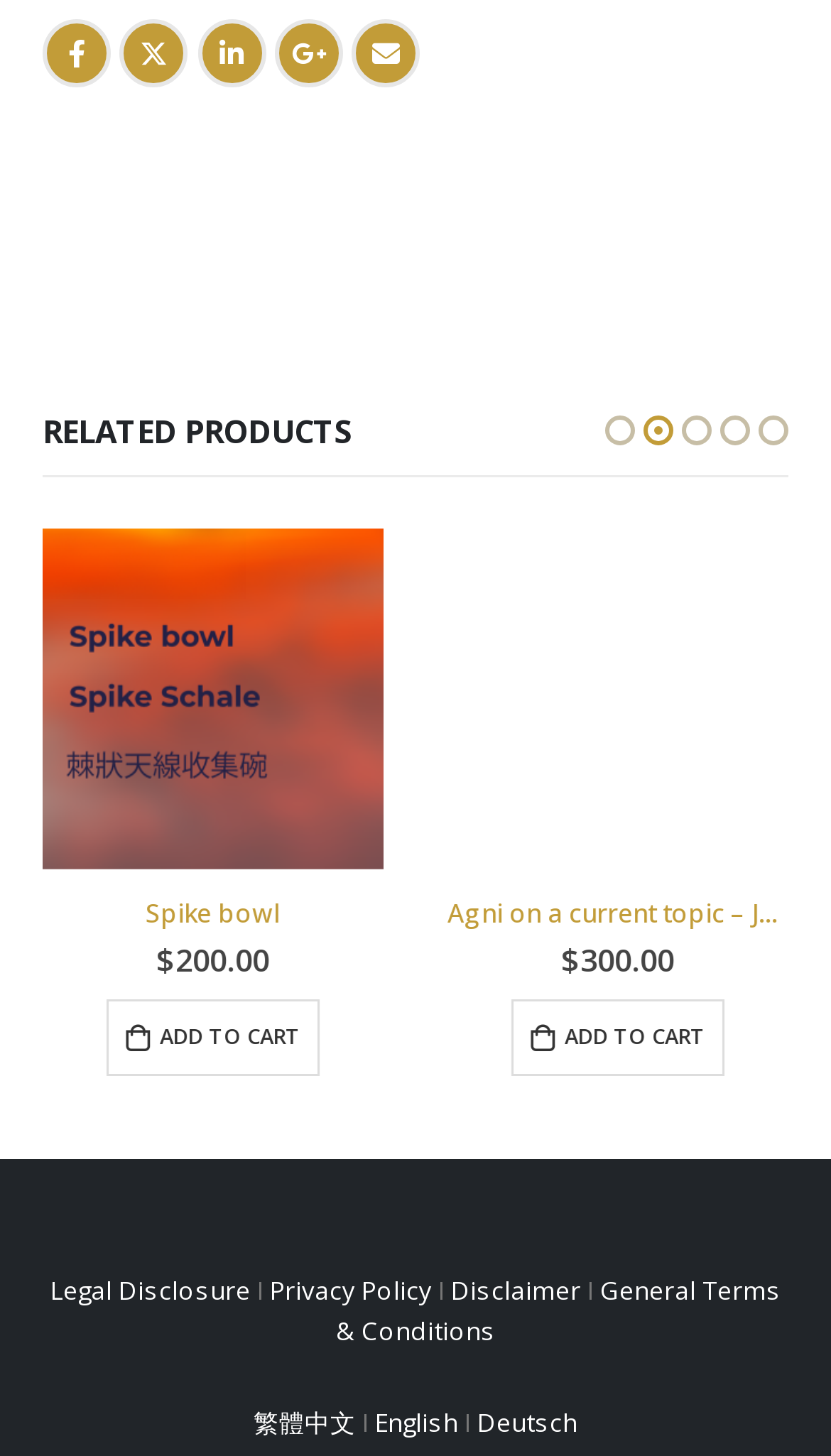How many language options are available at the bottom?
Refer to the image and offer an in-depth and detailed answer to the question.

I counted the number of language options available at the bottom of the webpage, which are繁體中文, English, and Deutsch.